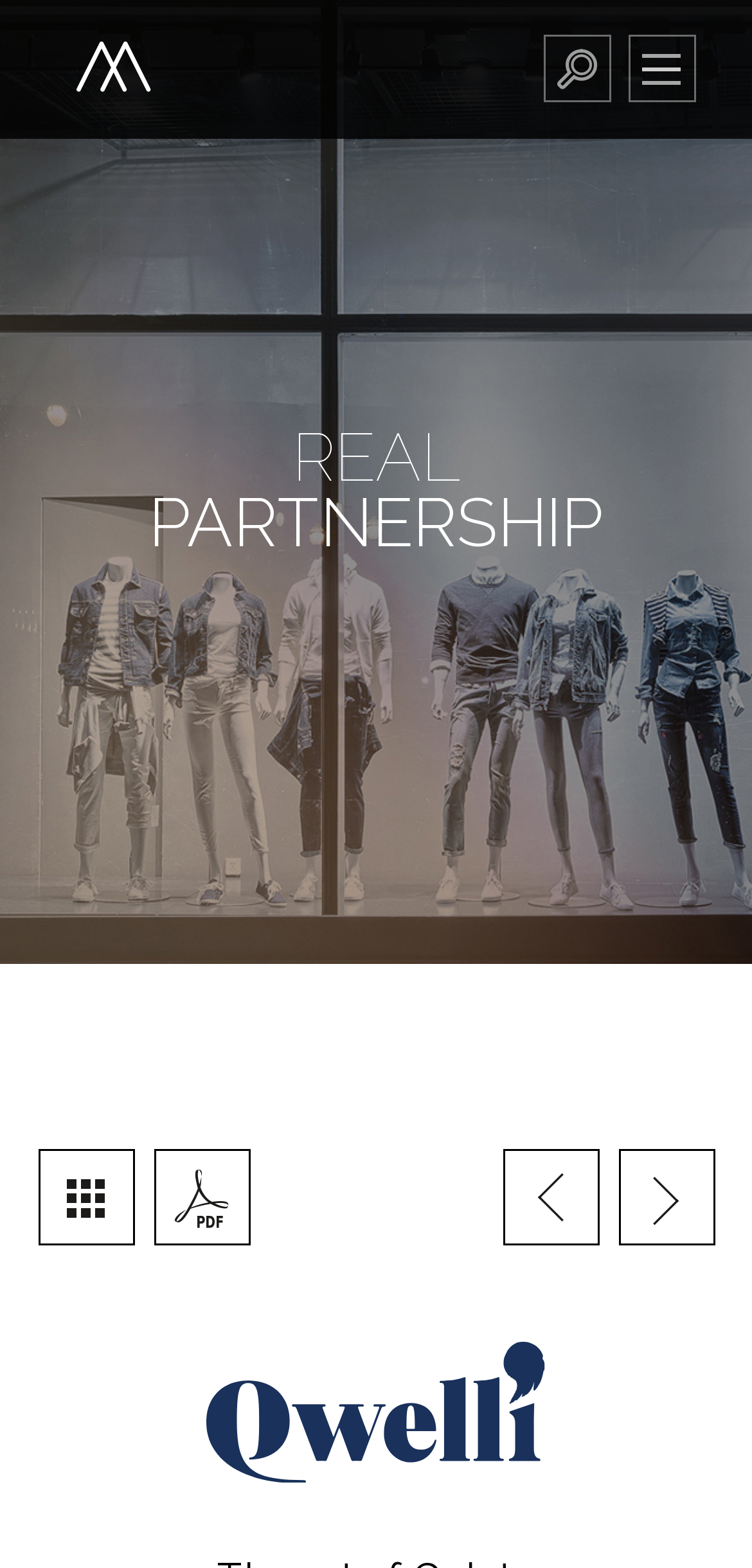Determine the bounding box coordinates of the region that needs to be clicked to achieve the task: "click oakmont".

[0.101, 0.022, 0.196, 0.065]